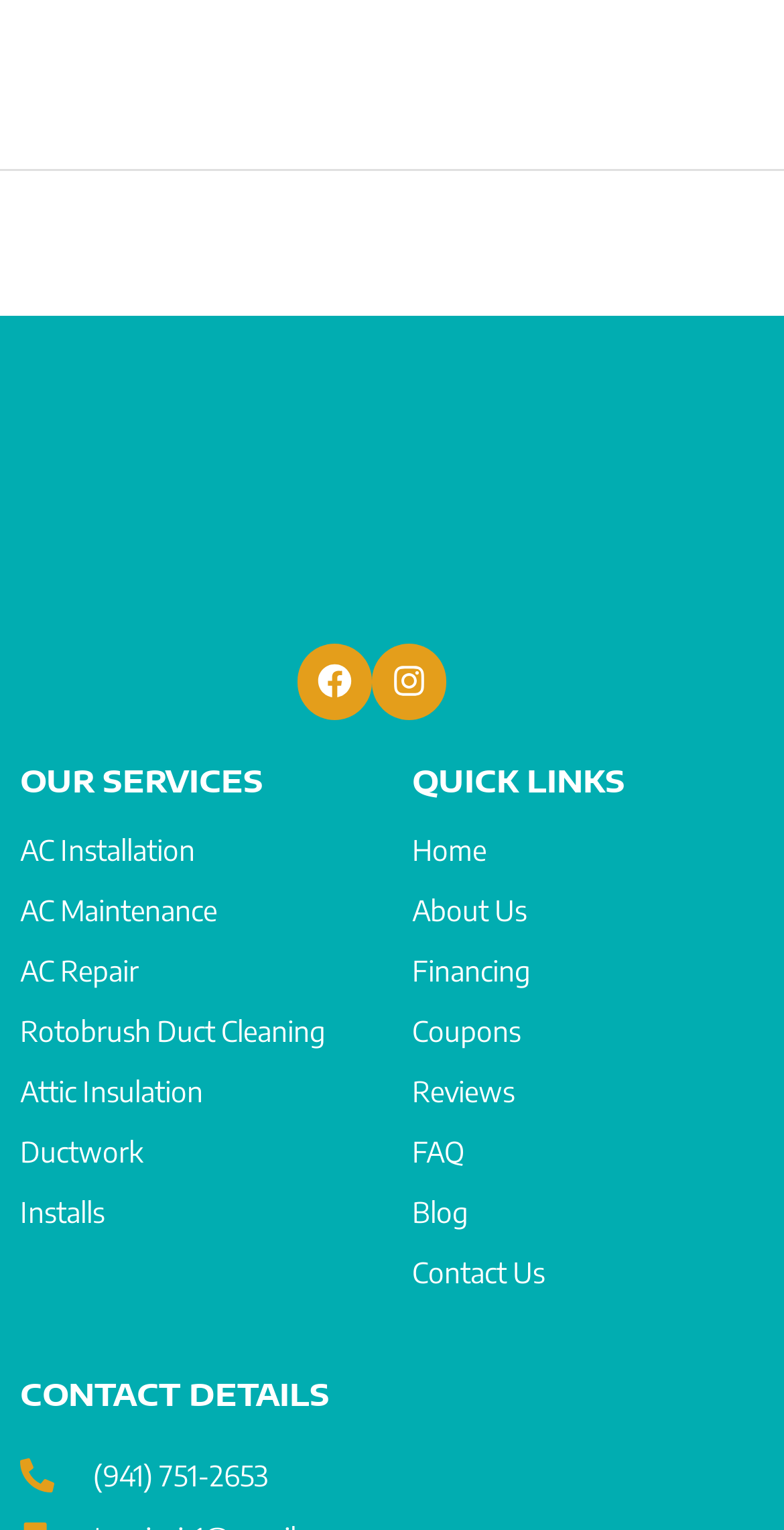Could you indicate the bounding box coordinates of the region to click in order to complete this instruction: "Check Contact details".

[0.026, 0.891, 1.0, 0.93]